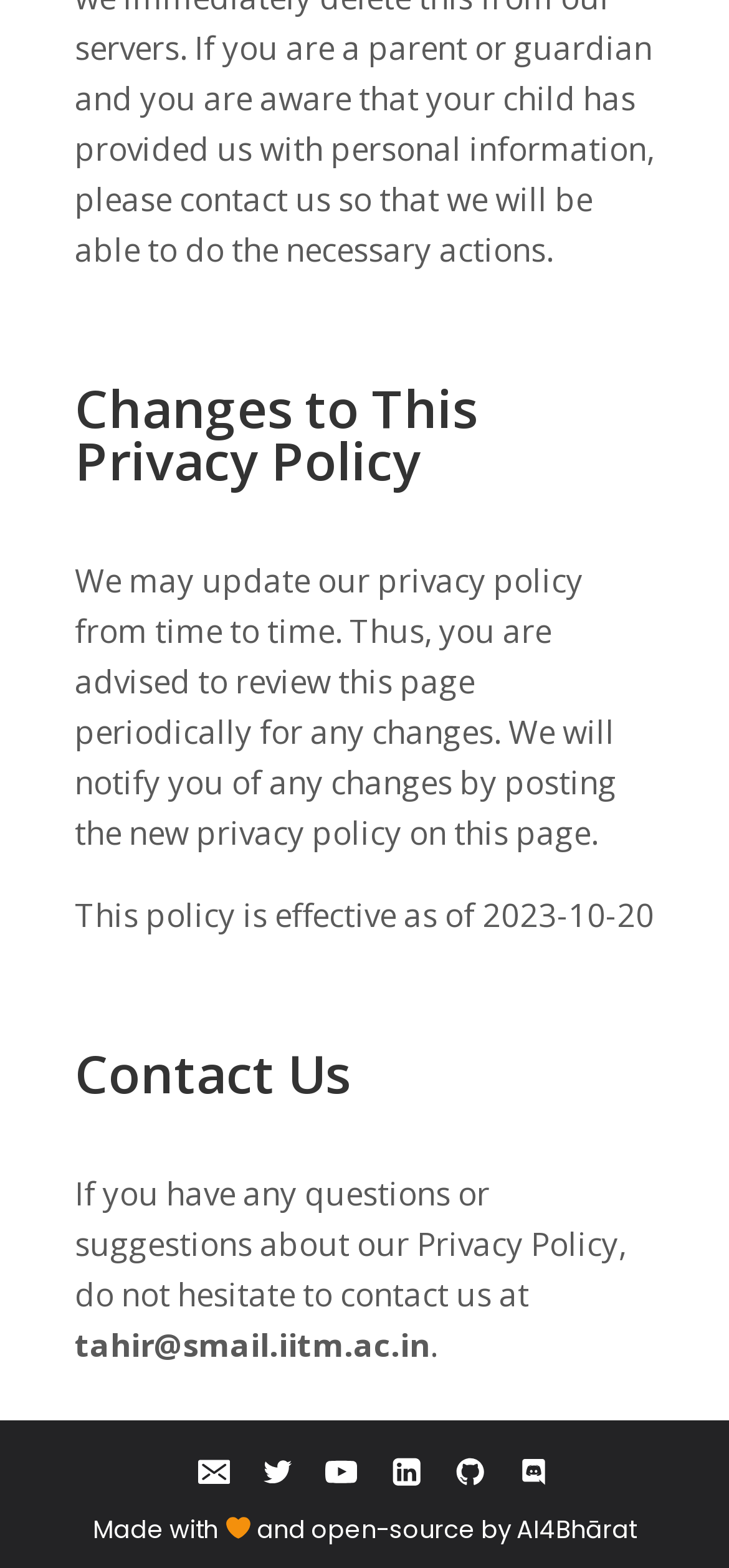Provide your answer to the question using just one word or phrase: What is the contact email address?

tahir@smail.iitm.ac.in